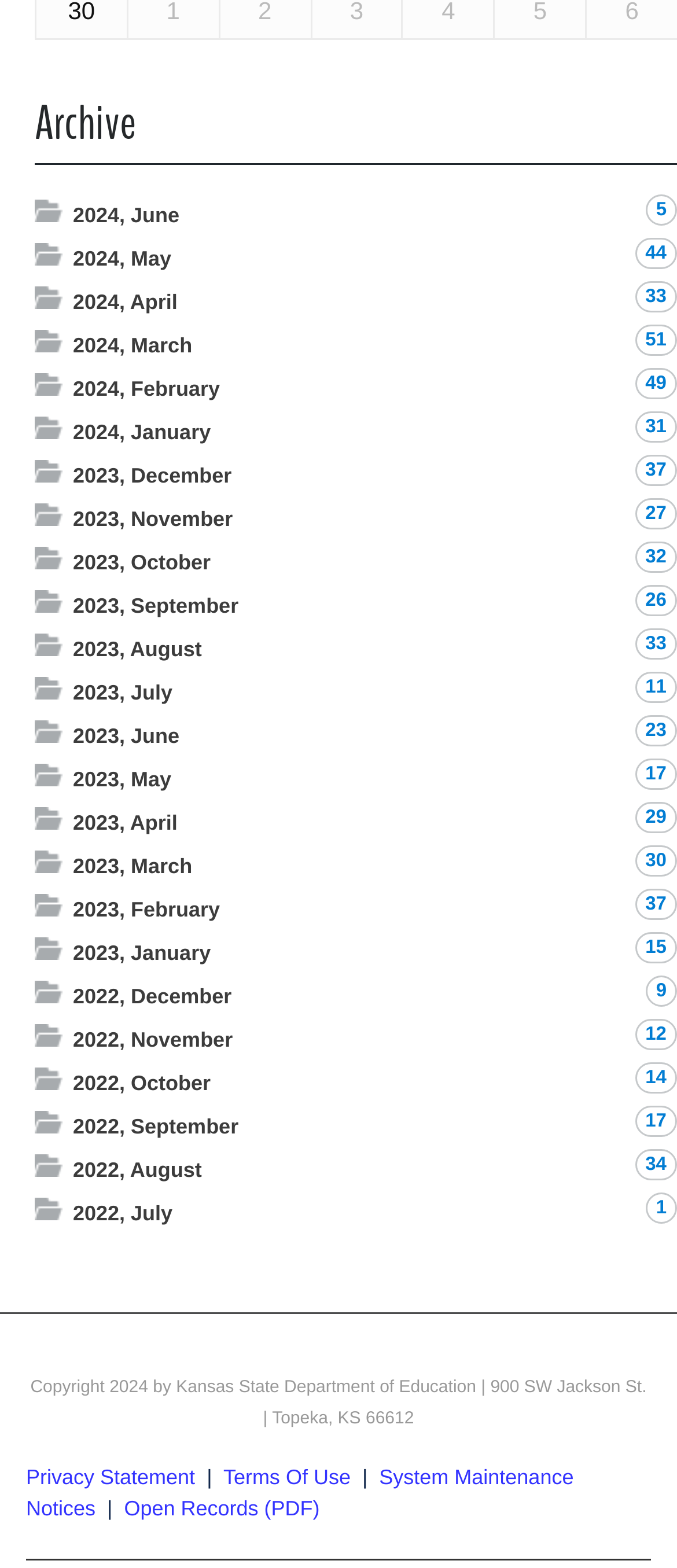How many separator elements are there on the webpage?
Give a one-word or short-phrase answer derived from the screenshot.

1